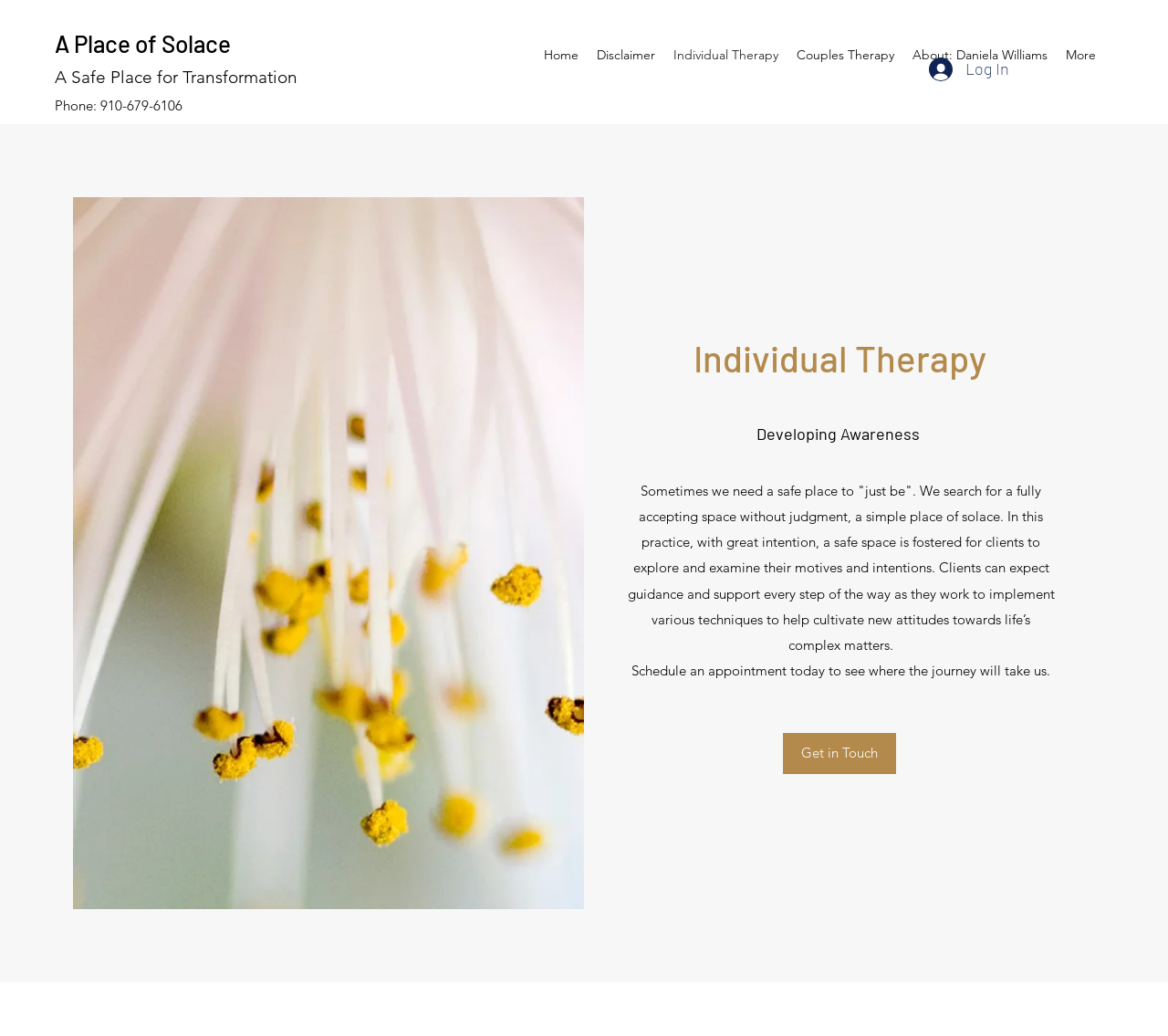Kindly provide the bounding box coordinates of the section you need to click on to fulfill the given instruction: "Click the 'A Place of Solace' link".

[0.047, 0.028, 0.198, 0.056]